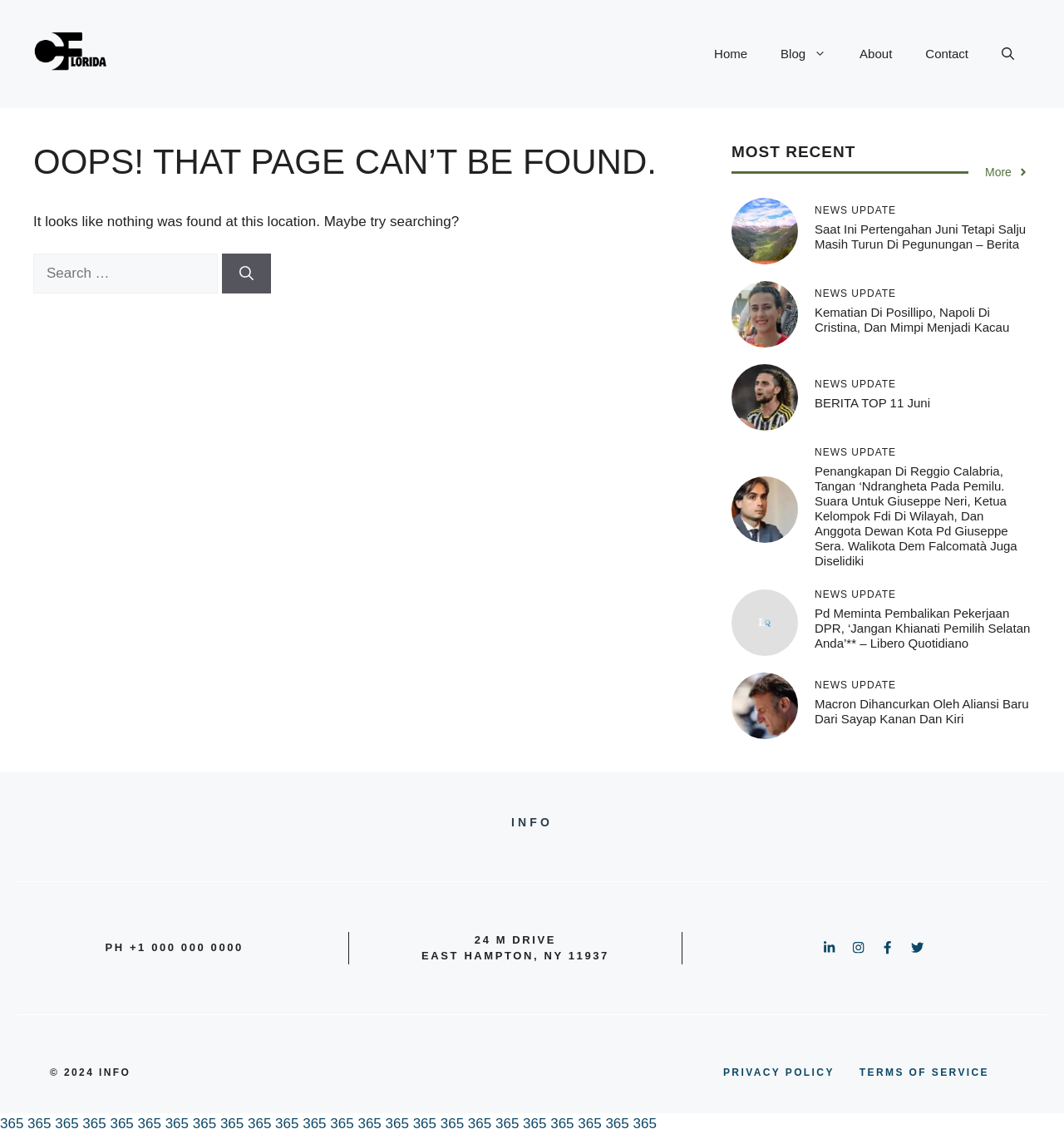Generate the title text from the webpage.

OOPS! THAT PAGE CAN’T BE FOUND.